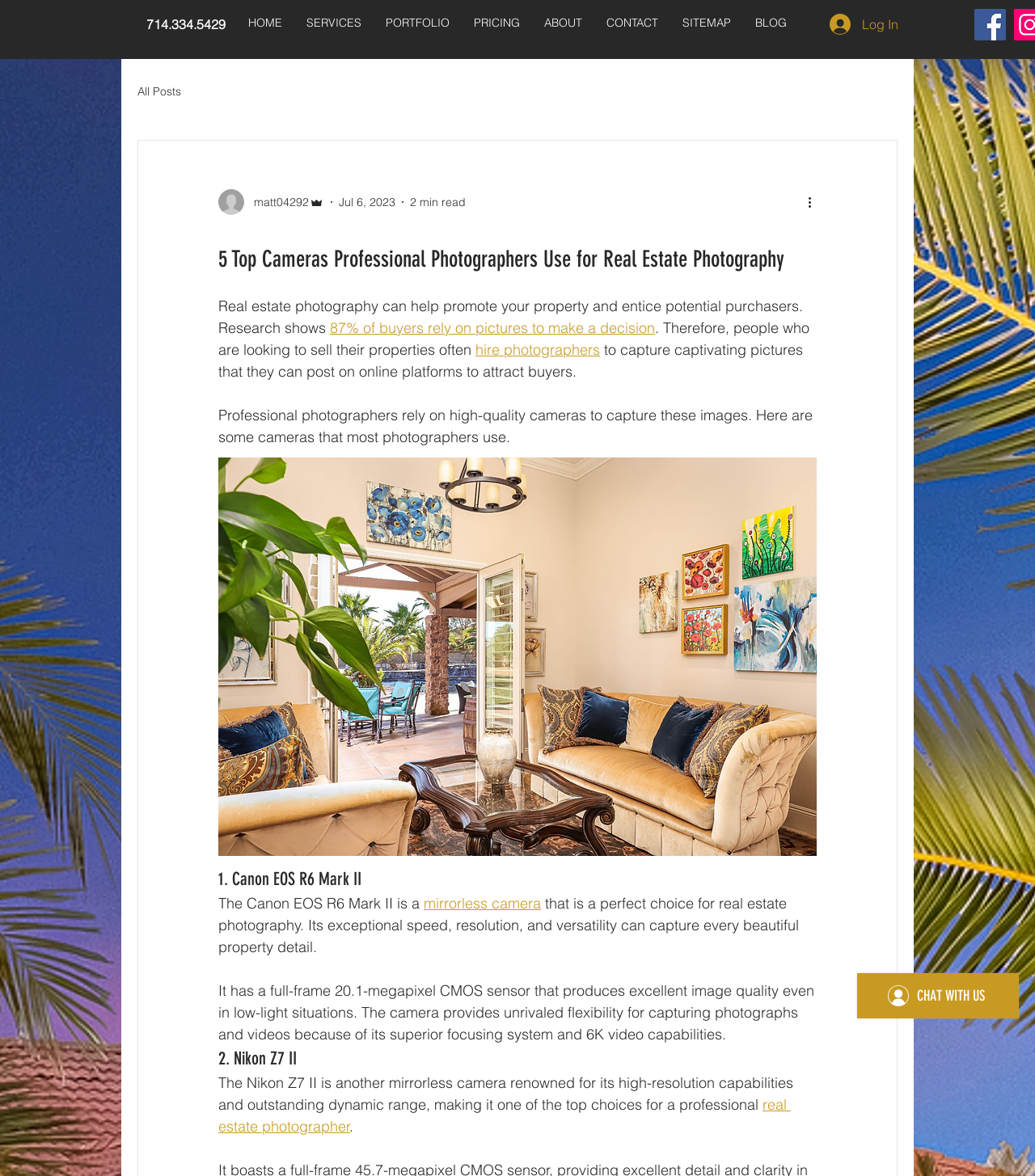Please provide the bounding box coordinates in the format (top-left x, top-left y, bottom-right x, bottom-right y). Remember, all values are floating point numbers between 0 and 1. What is the bounding box coordinate of the region described as: ESTATE MEDIA SERVICES

[0.375, 0.066, 0.696, 0.098]